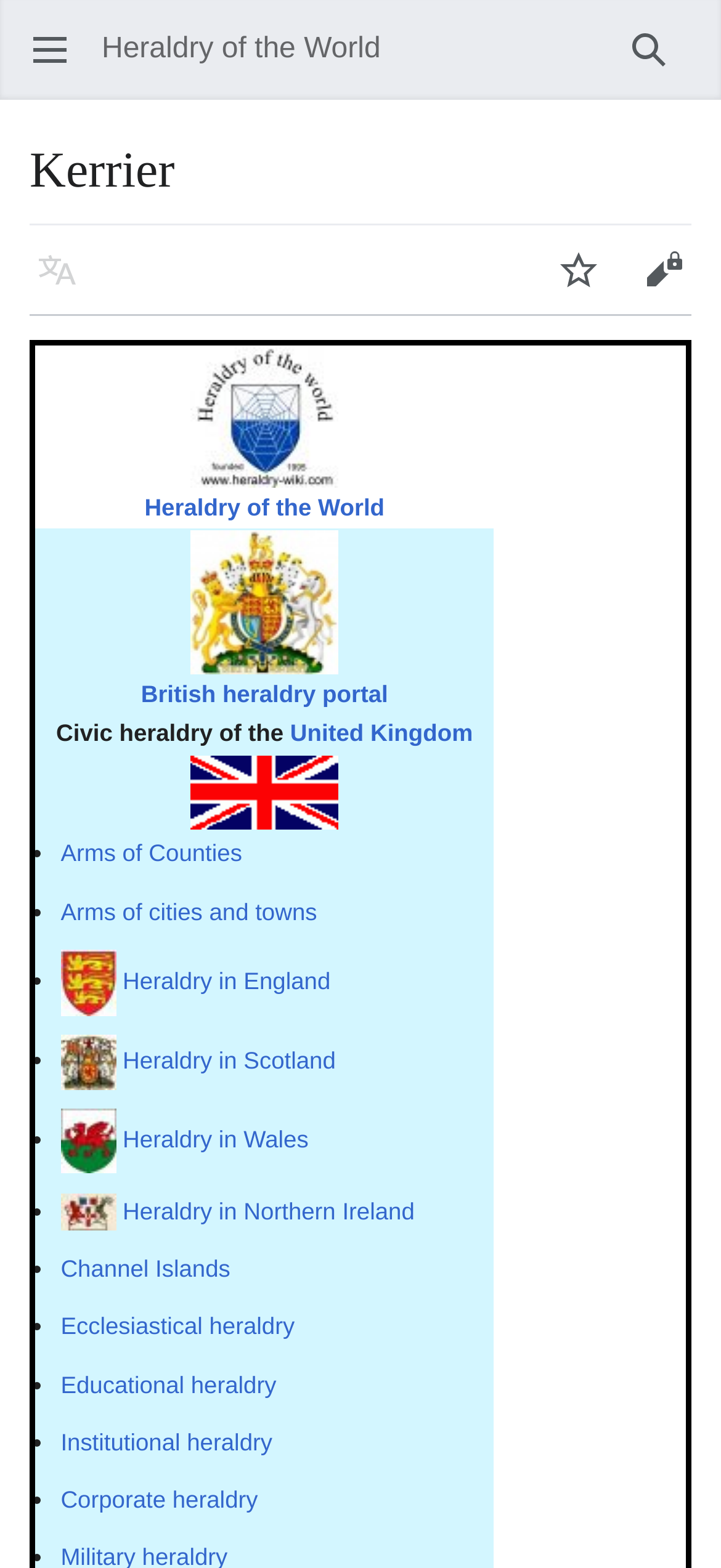Identify the bounding box of the UI element described as follows: "parent_node: Open main menu". Provide the coordinates as four float numbers in the range of 0 to 1 [left, top, right, bottom].

[0.041, 0.005, 0.074, 0.02]